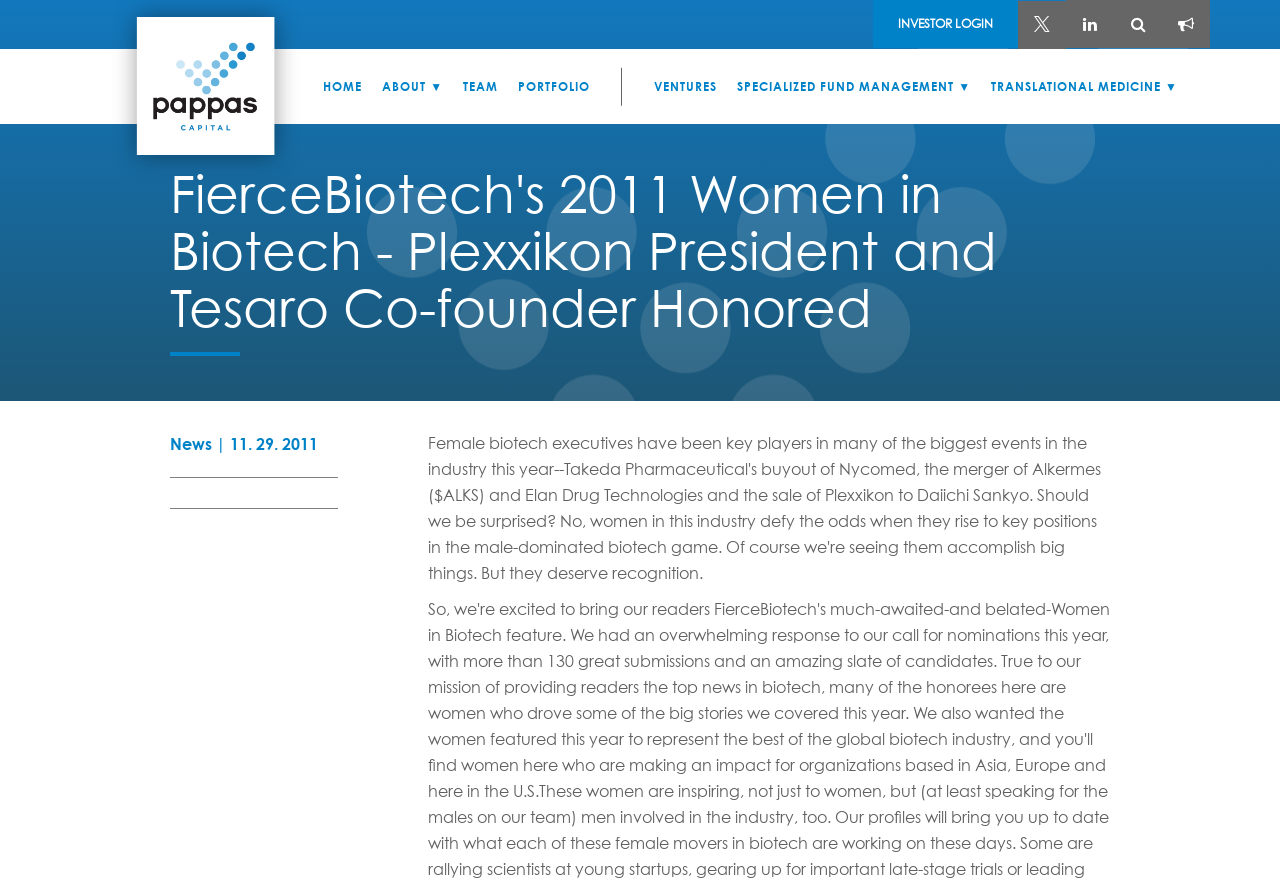Determine the bounding box coordinates of the region to click in order to accomplish the following instruction: "Read the news". Provide the coordinates as four float numbers between 0 and 1, specifically [left, top, right, bottom].

[0.133, 0.491, 0.18, 0.514]